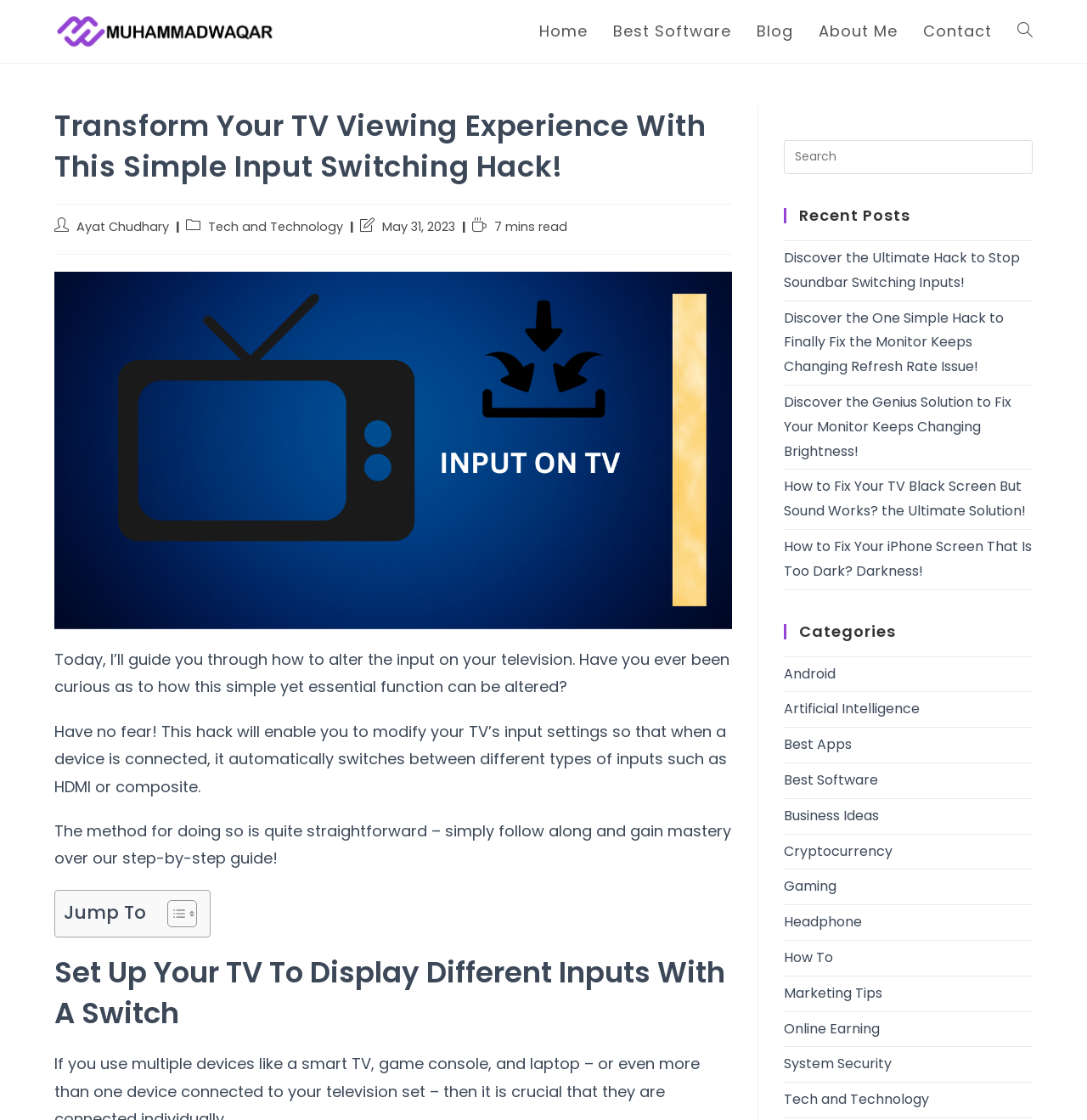Highlight the bounding box coordinates of the element that should be clicked to carry out the following instruction: "Click on the 'Tech and Technology' category". The coordinates must be given as four float numbers ranging from 0 to 1, i.e., [left, top, right, bottom].

[0.191, 0.195, 0.316, 0.21]